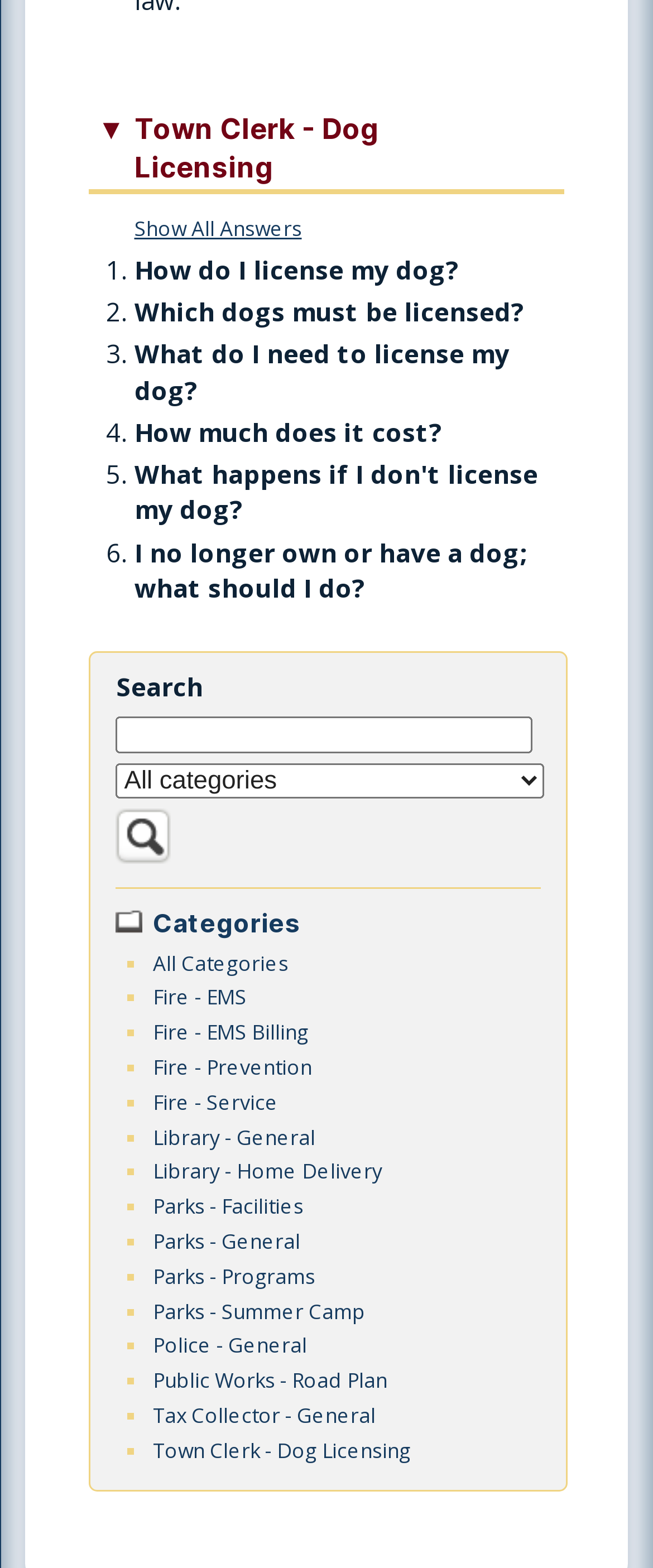Based on what you see in the screenshot, provide a thorough answer to this question: How many categories are listed under the 'Categories' heading?

There are 15 categories listed under the 'Categories' heading, each represented by a ListMarker element followed by a link element with the category name.